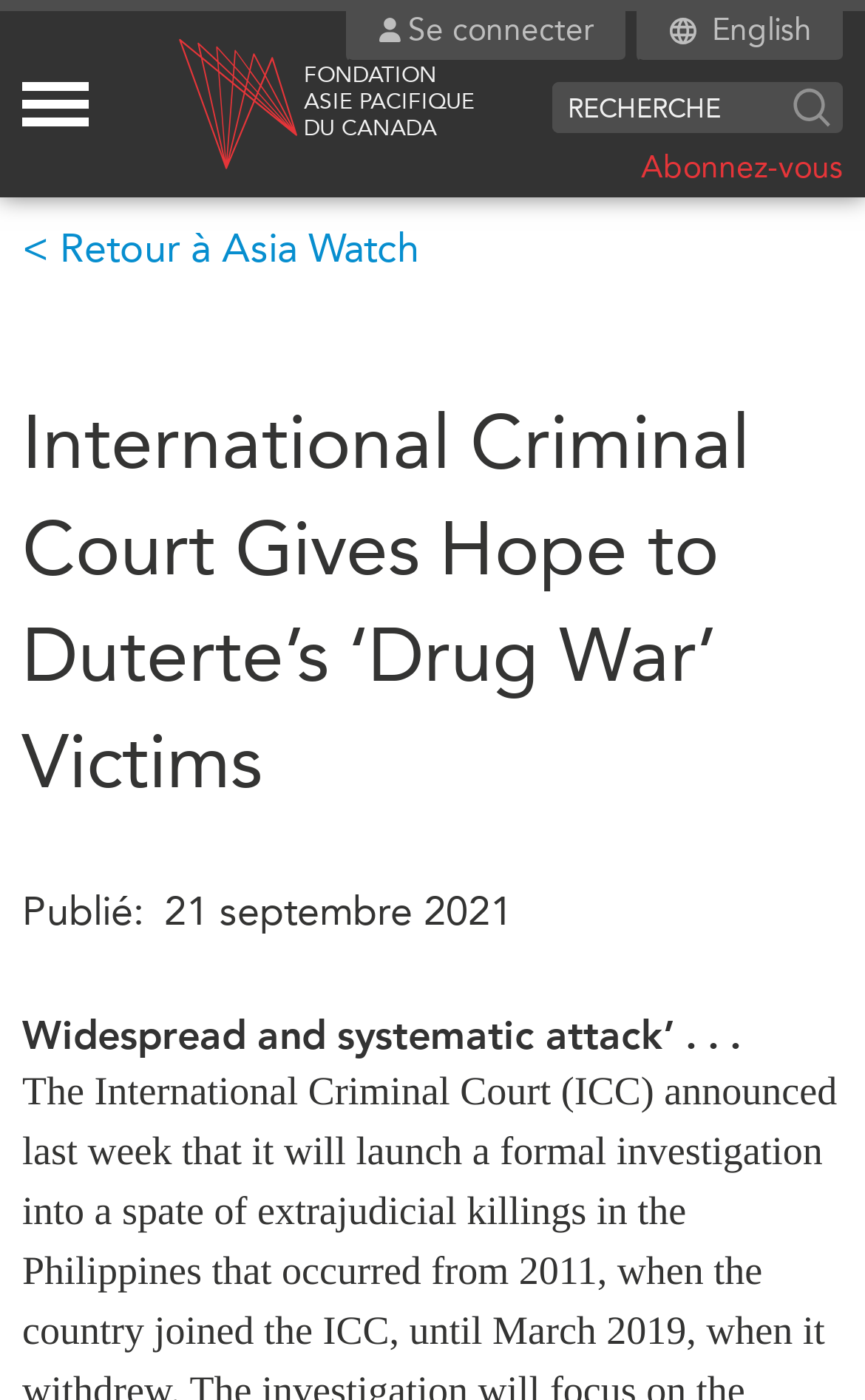Pinpoint the bounding box coordinates of the clickable area necessary to execute the following instruction: "Search for something". The coordinates should be given as four float numbers between 0 and 1, namely [left, top, right, bottom].

[0.638, 0.058, 0.895, 0.095]